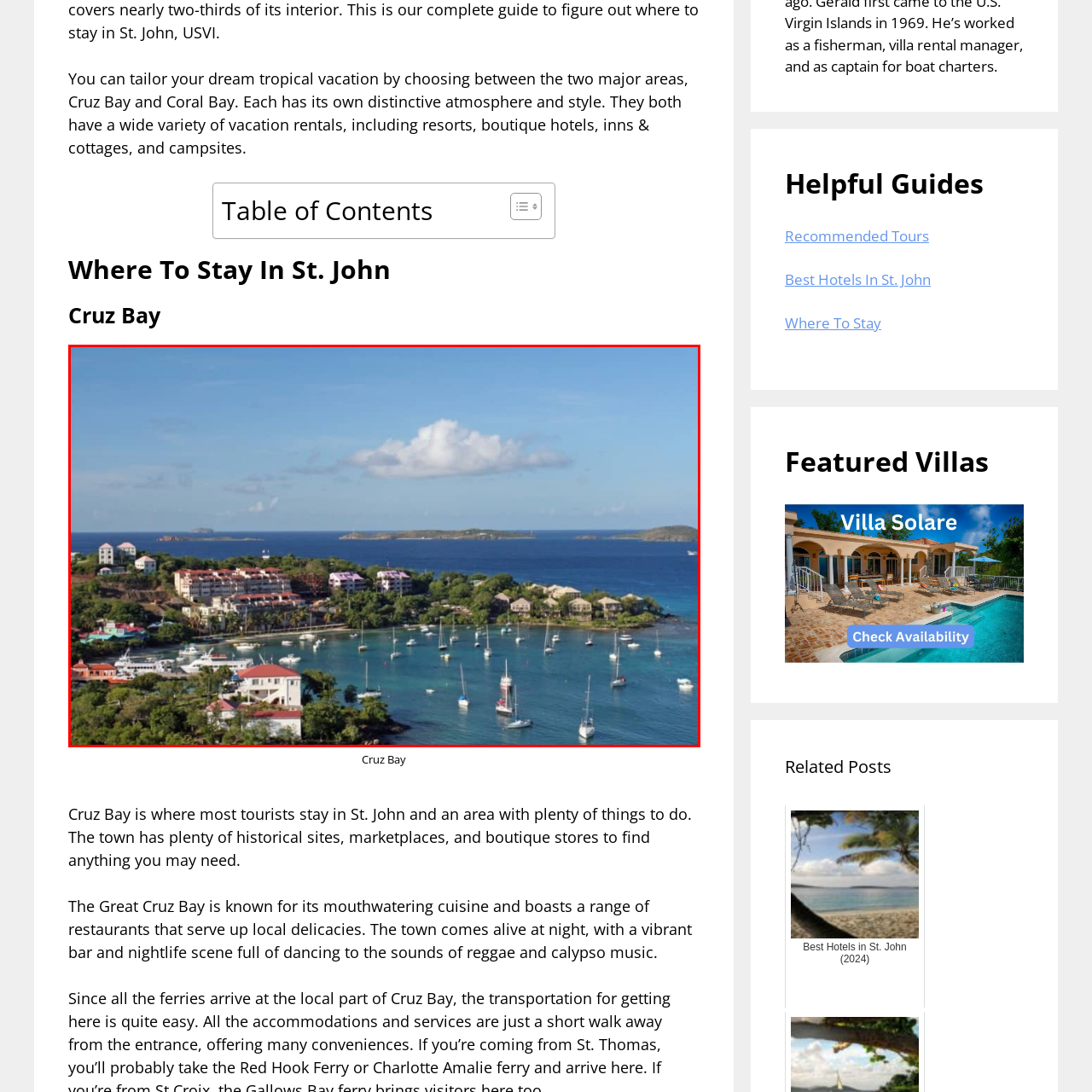Offer a meticulous description of everything depicted in the red-enclosed portion of the image.

The image captures a stunning aerial view of Cruz Bay in St. John, showcasing its vibrant coastal ambiance. In the foreground, lush greenery spills down to the clear blue waters of the bay, dotted with several sailboats and yachts that add to the picturesque scene. The charming architecture of the waterfront buildings, featuring colorful roofs and balconies, offers a glimpse into the area's inviting atmosphere, perfect for vacationers. In the background, the tranquil expanse of the Caribbean Sea stretches out towards distant islands, completing this idyllic tropical landscape. This area is known for its attractions, including historical sites, markets, and nightlife, making it a favored destination for tourists seeking both relaxation and adventure.